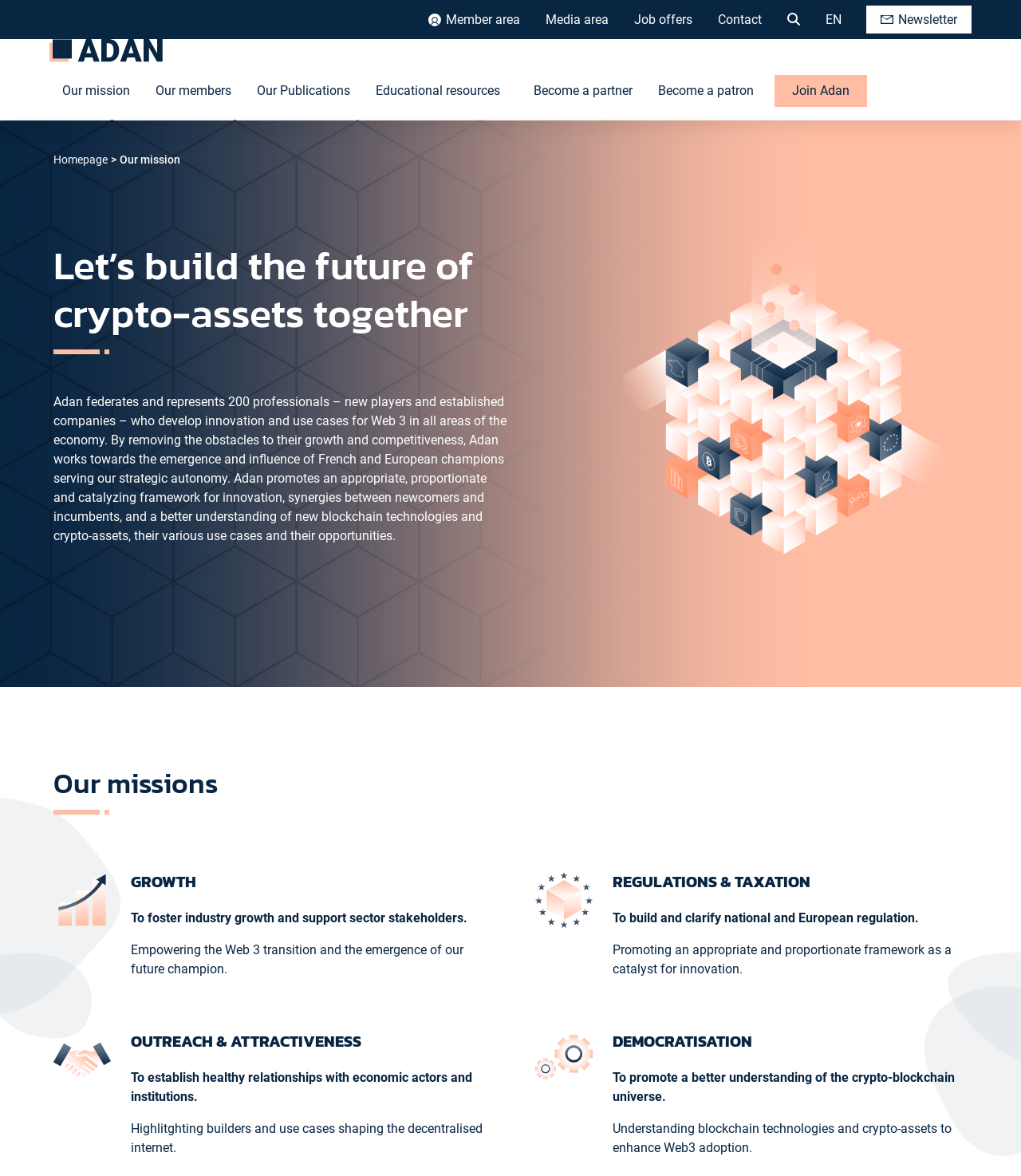Provide the bounding box coordinates, formatted as (top-left x, top-left y, bottom-right x, bottom-right y), with all values being floating point numbers between 0 and 1. Identify the bounding box of the UI element that matches the description: Member area

[0.415, 0.005, 0.514, 0.028]